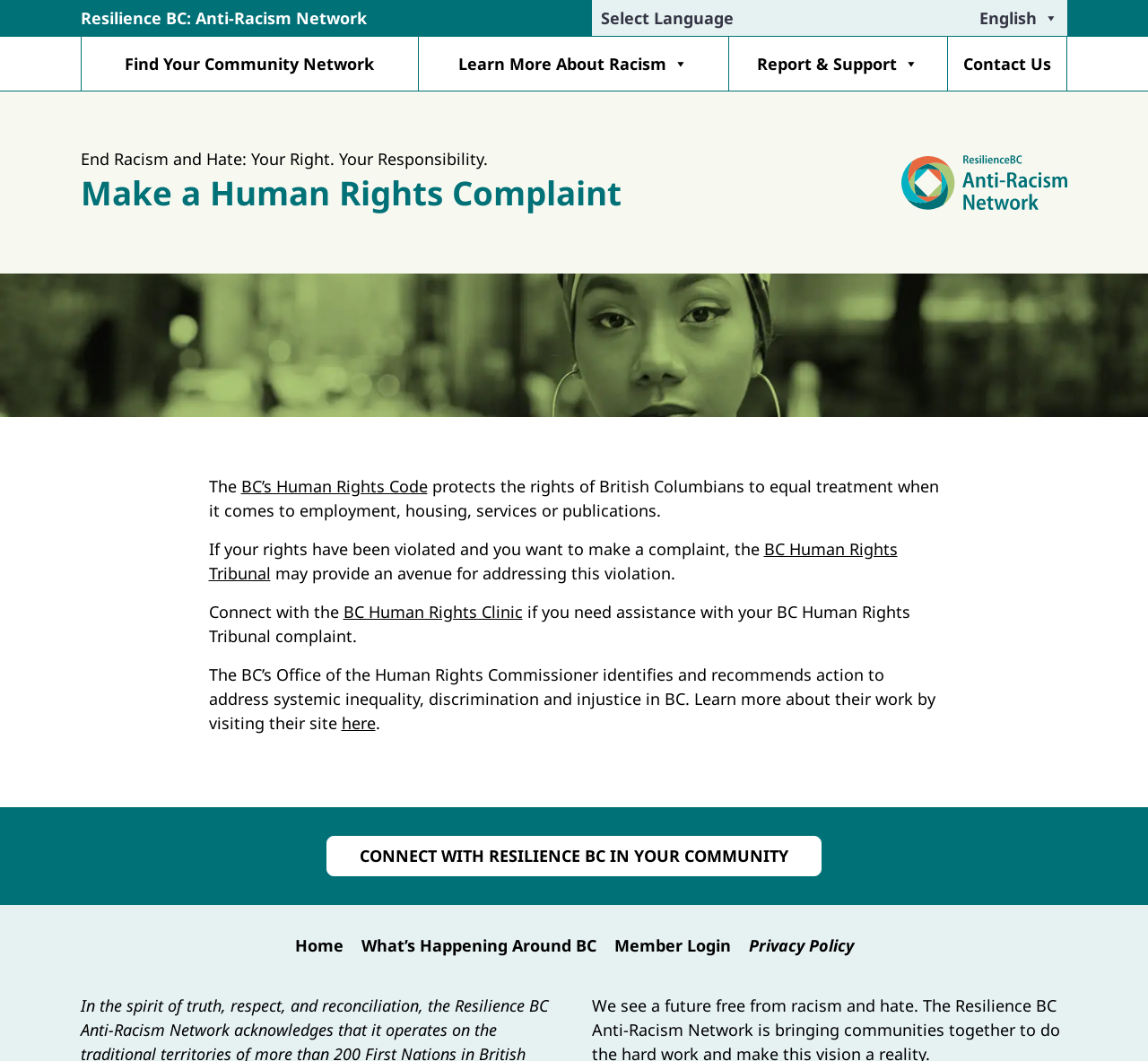Extract the bounding box coordinates for the described element: "The Seen and the Unseen". The coordinates should be represented as four float numbers between 0 and 1: [left, top, right, bottom].

None